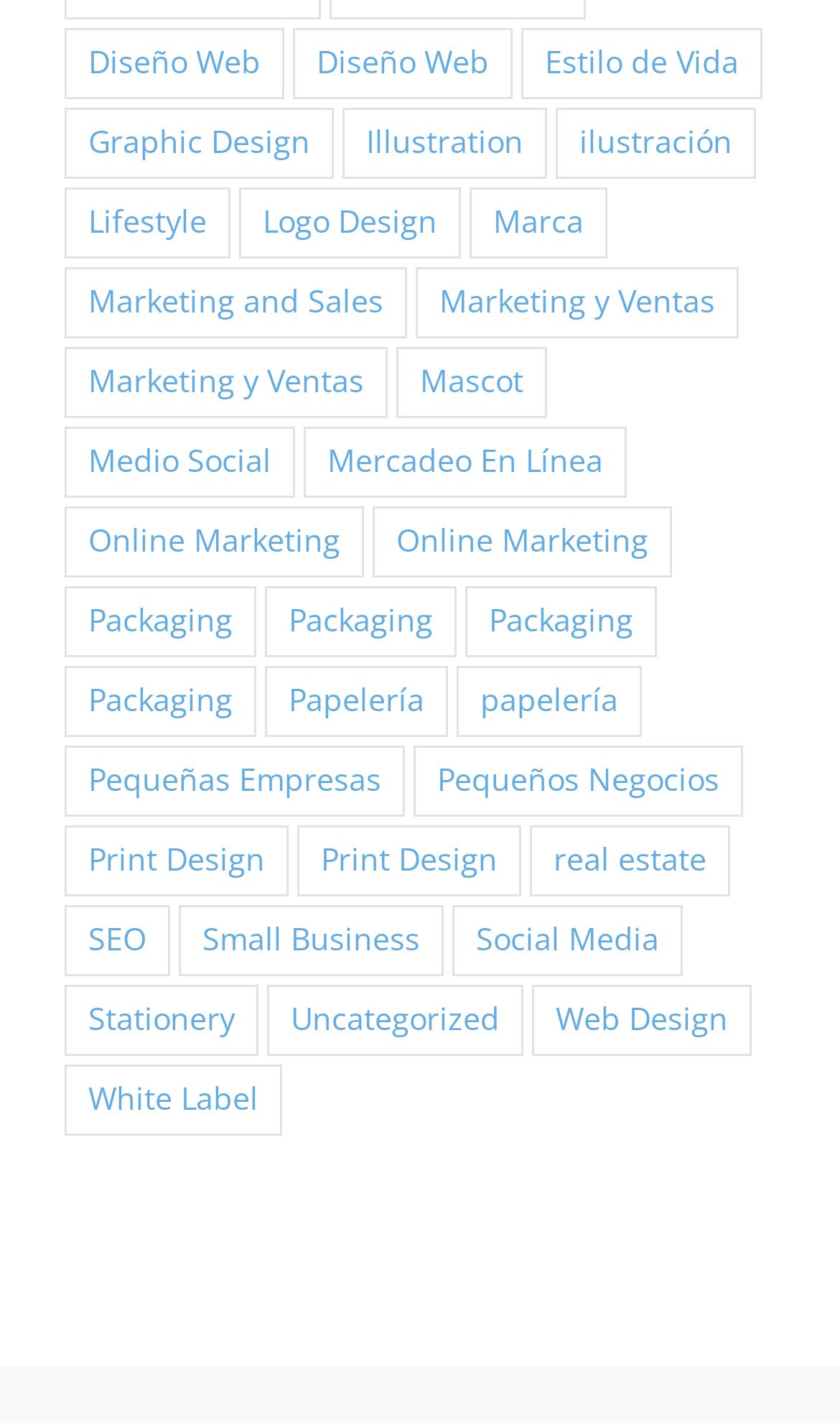Using the format (top-left x, top-left y, bottom-right x, bottom-right y), provide the bounding box coordinates for the described UI element. All values should be floating point numbers between 0 and 1: Marketing and Sales

[0.077, 0.188, 0.485, 0.238]